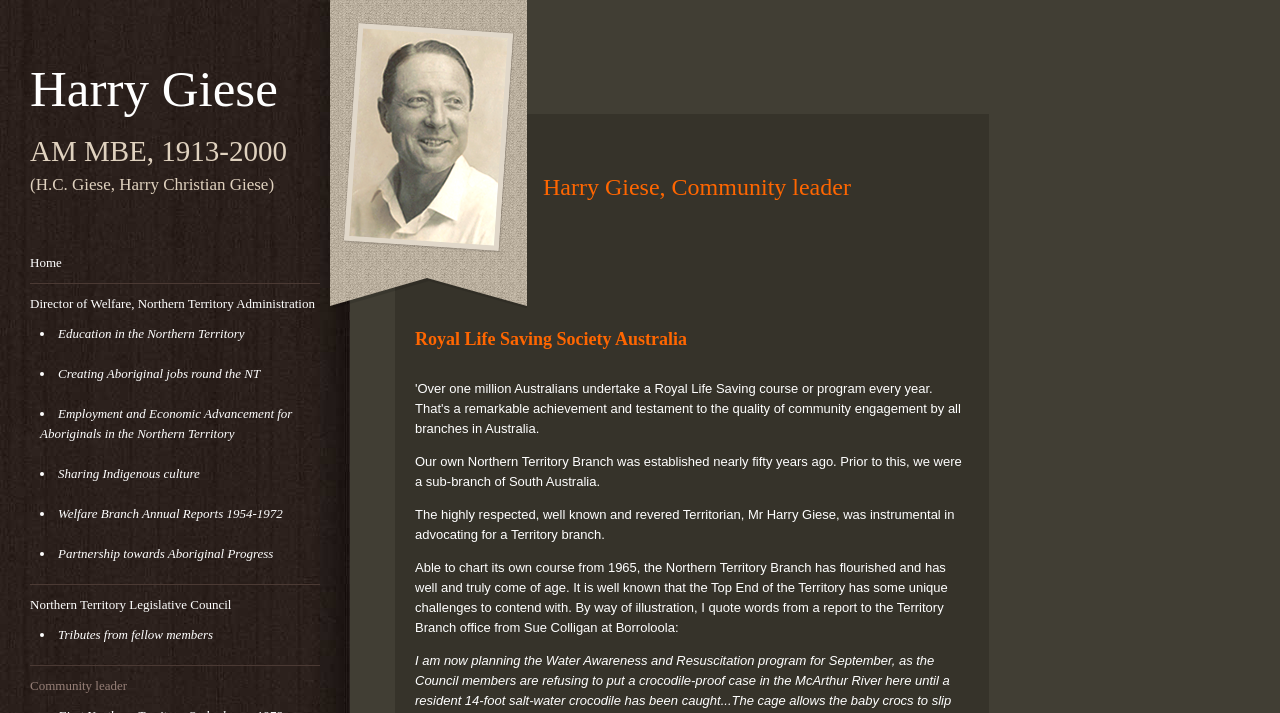Can you identify the bounding box coordinates of the clickable region needed to carry out this instruction: 'Read about Education in the Northern Territory'? The coordinates should be four float numbers within the range of 0 to 1, stated as [left, top, right, bottom].

[0.045, 0.457, 0.191, 0.478]